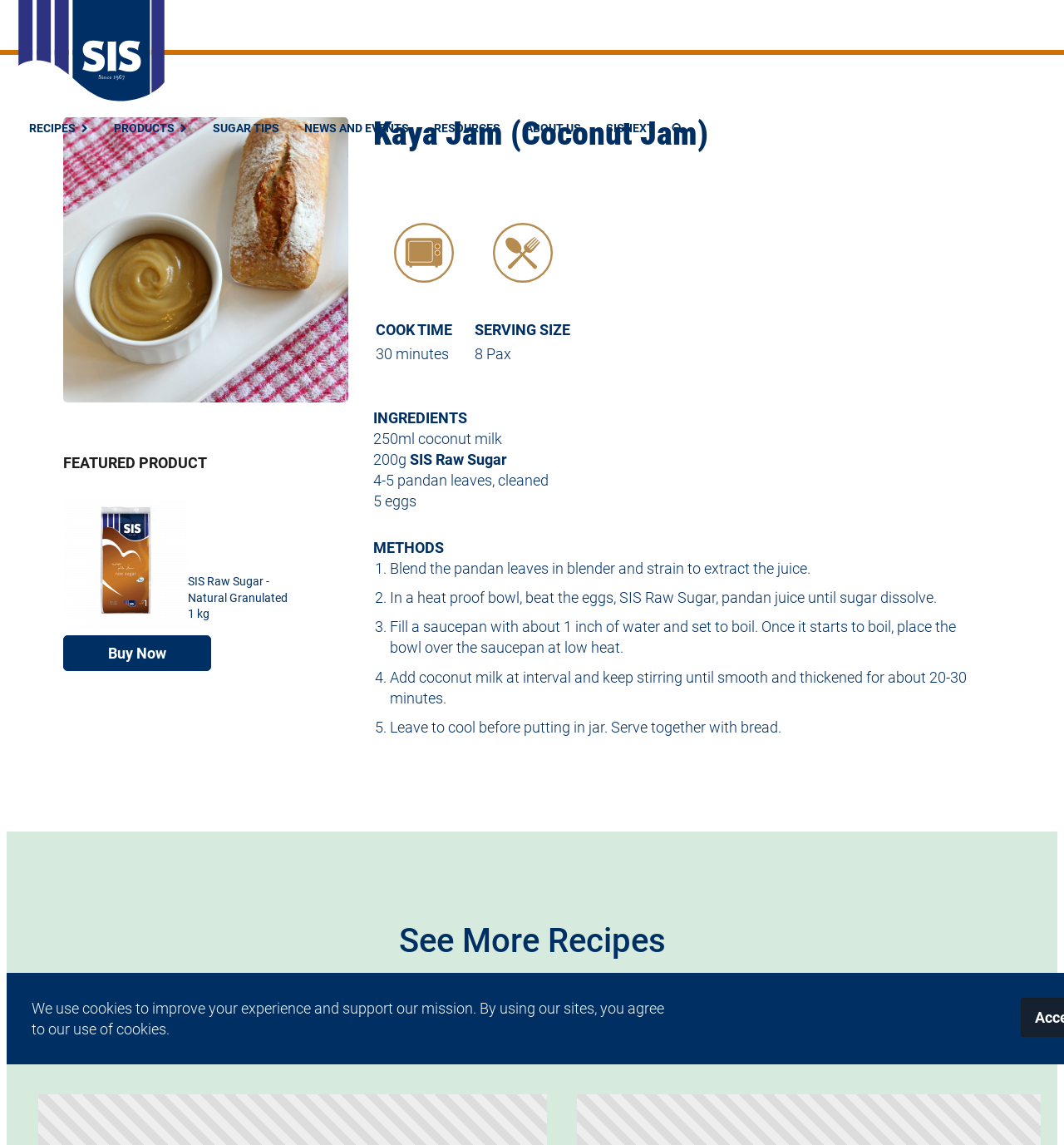Identify the bounding box of the HTML element described as: "Mission & Values".

None